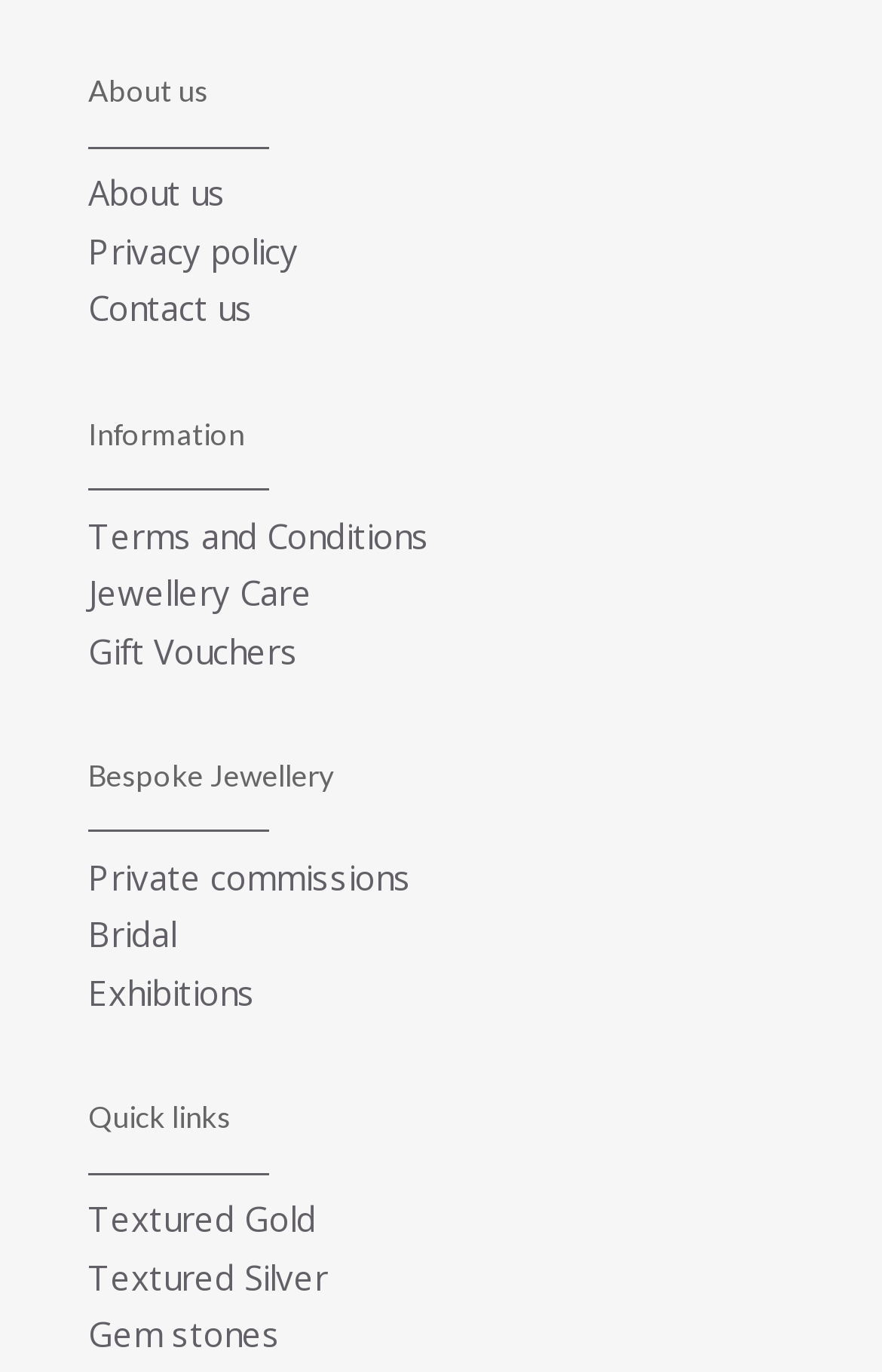What is the last link in the 'Quick links' section?
Based on the visual, give a brief answer using one word or a short phrase.

Gem stones